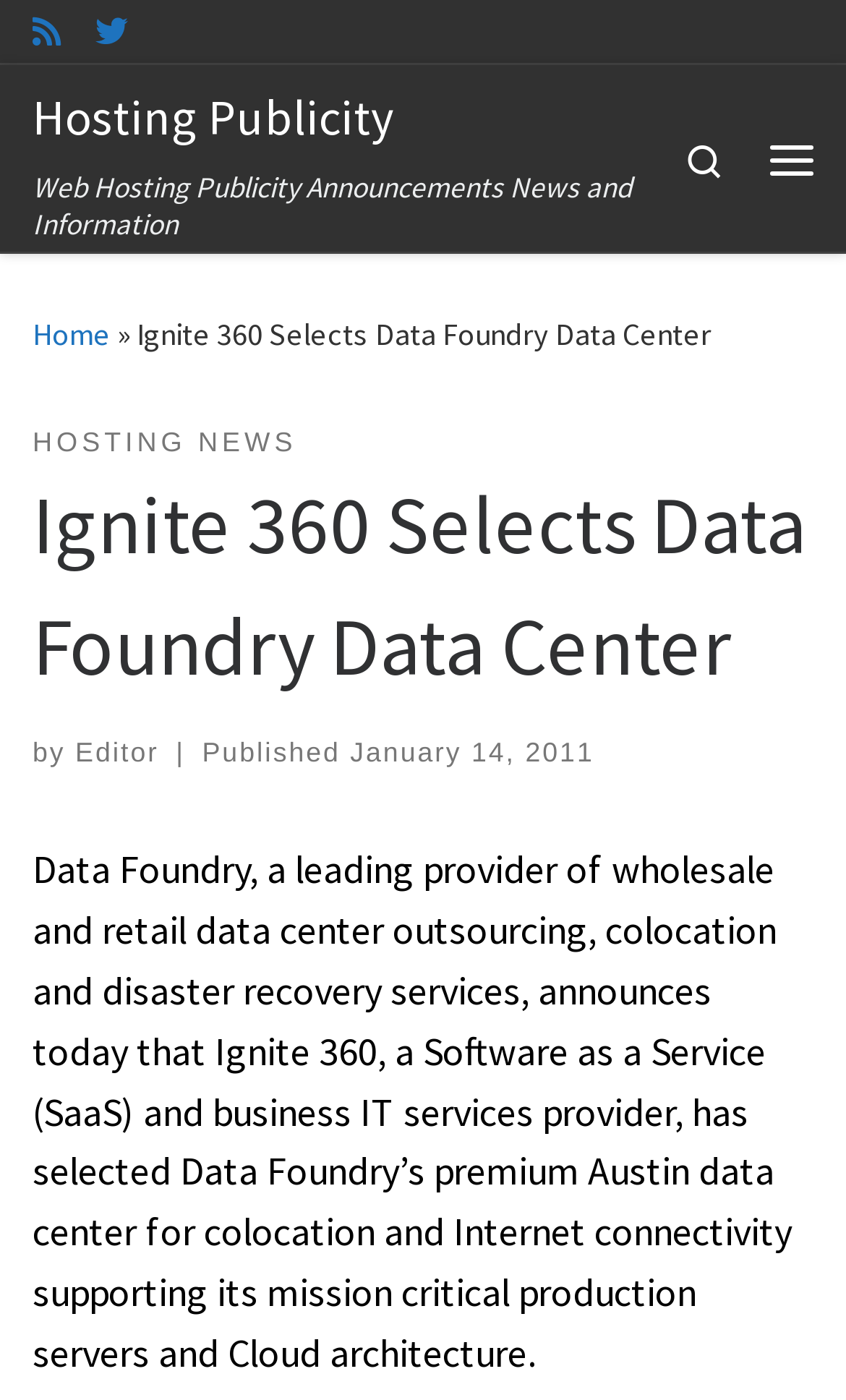Using the element description: "Editor", determine the bounding box coordinates. The coordinates should be in the format [left, top, right, bottom], with values between 0 and 1.

[0.089, 0.526, 0.188, 0.548]